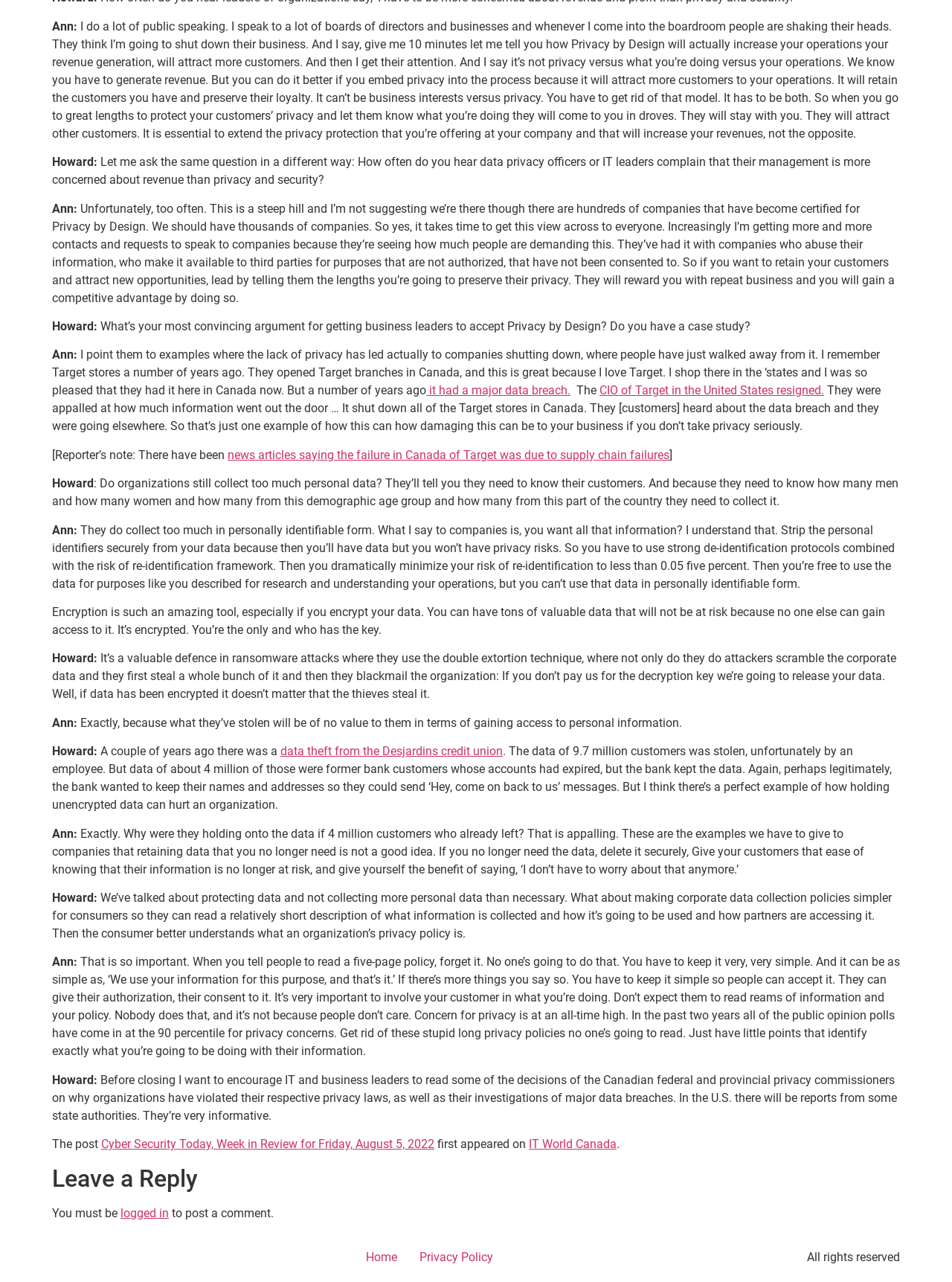Find the bounding box coordinates of the element you need to click on to perform this action: 'Click on the 'Make an Appointment' link'. The coordinates should be represented by four float values between 0 and 1, in the format [left, top, right, bottom].

None